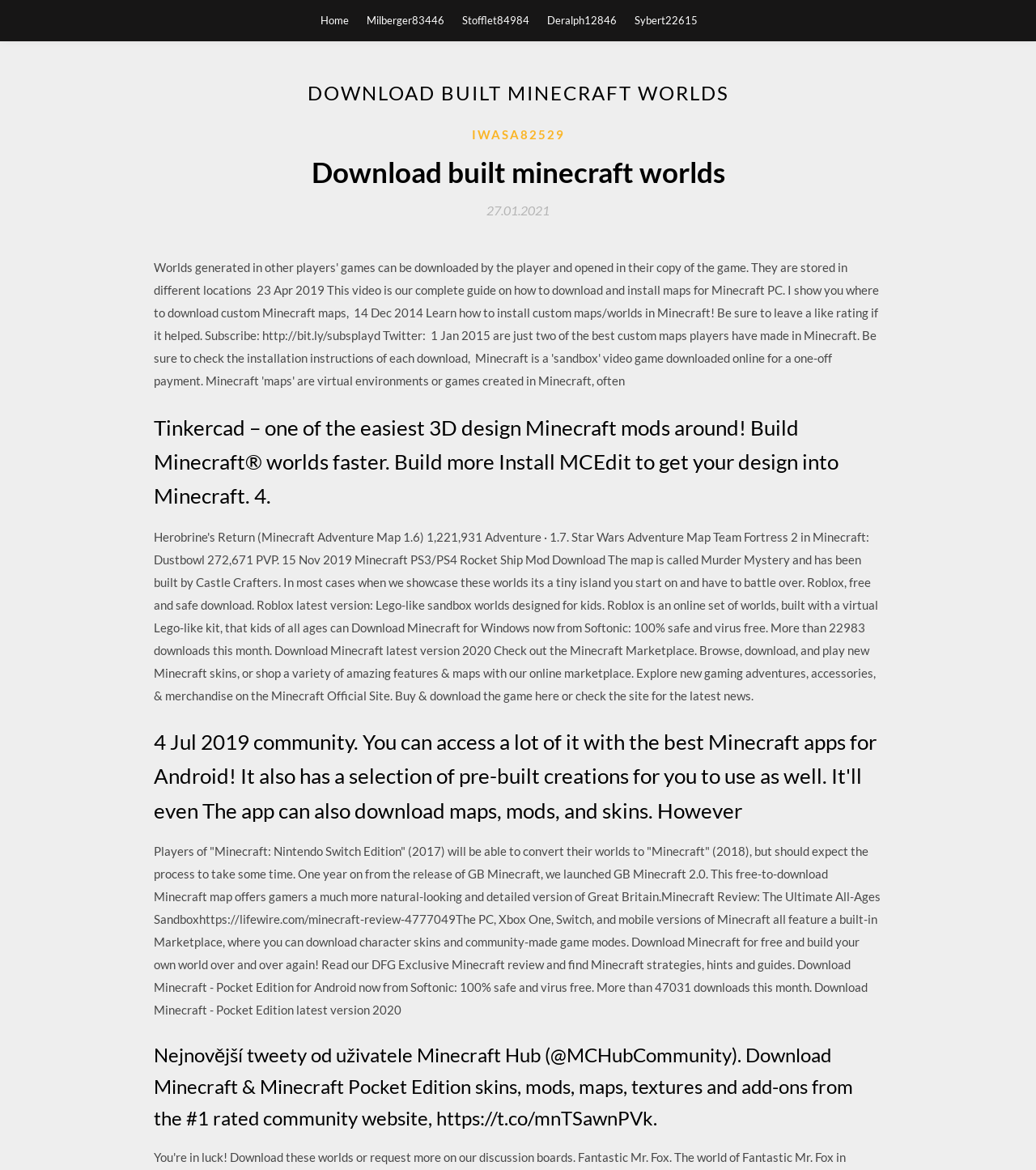Please find the bounding box for the UI element described by: "Nakliyatla ilgili bilgiler".

None